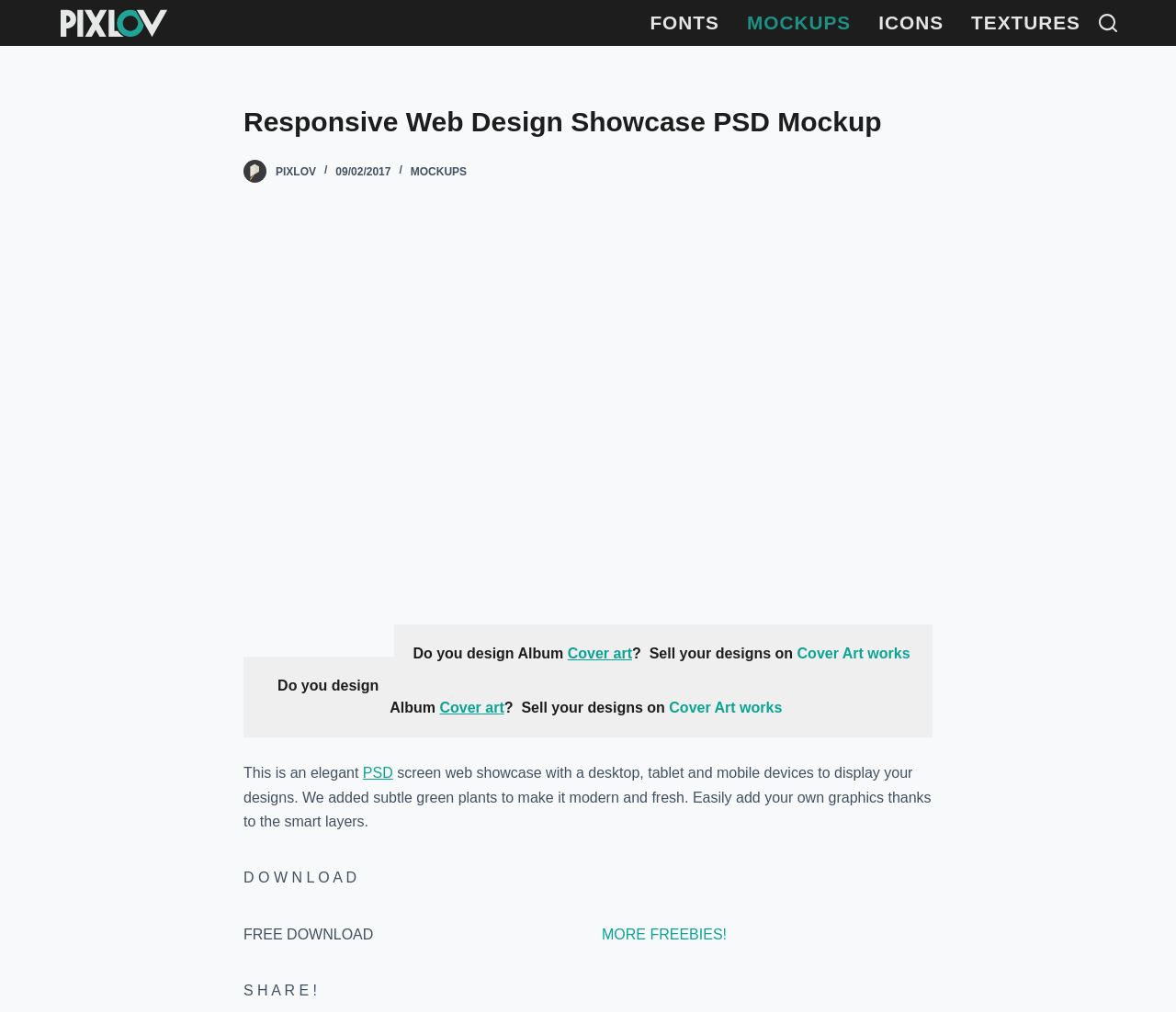Locate the bounding box coordinates of the area where you should click to accomplish the instruction: "Click the Pixlov logo".

[0.05, 0.007, 0.144, 0.039]